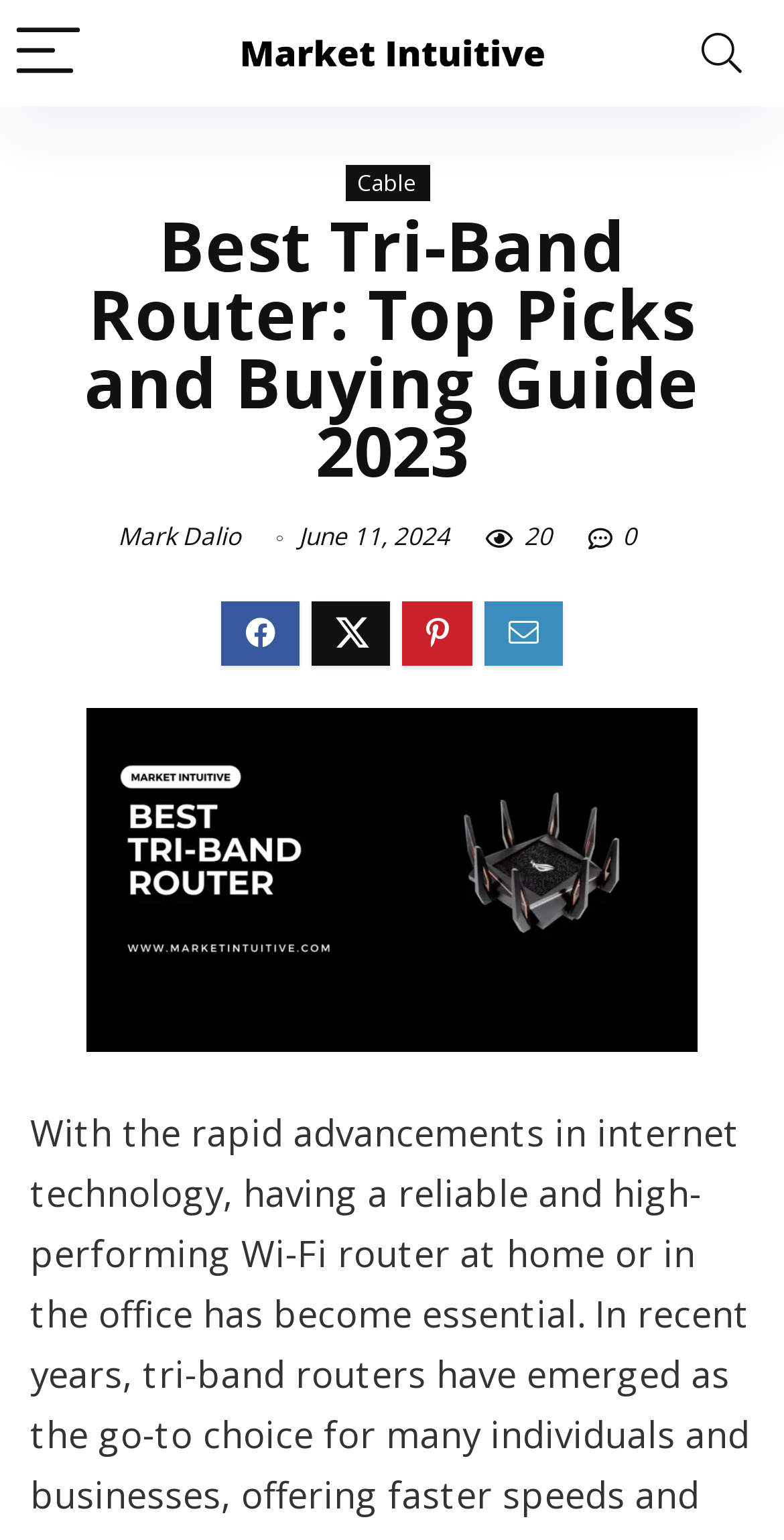What is the name of the website?
From the screenshot, supply a one-word or short-phrase answer.

Market Intuitive